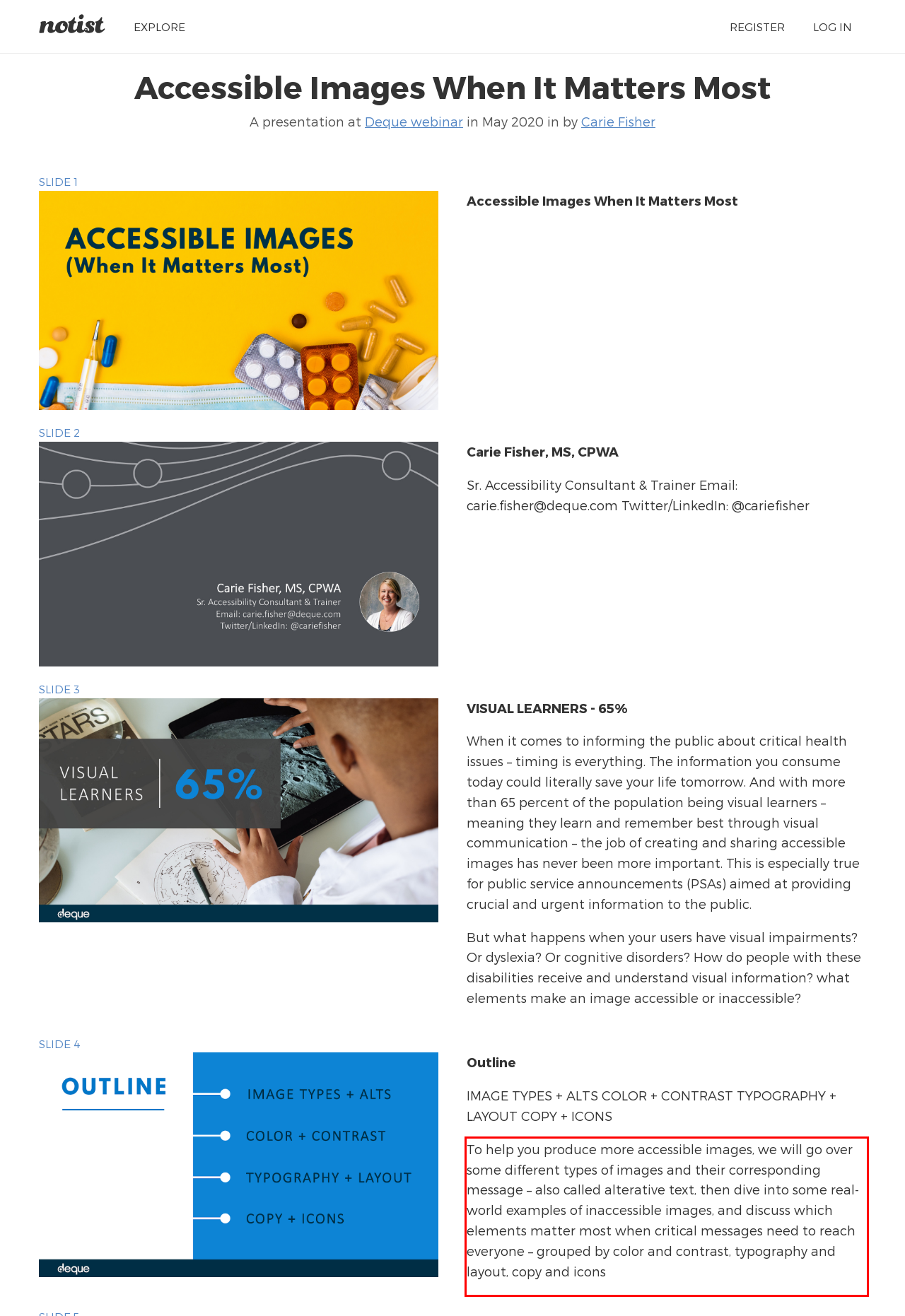Given a screenshot of a webpage with a red bounding box, please identify and retrieve the text inside the red rectangle.

To help you produce more accessible images, we will go over some different types of images and their corresponding message – also called alterative text, then dive into some real-world examples of inaccessible images, and discuss which elements matter most when critical messages need to reach everyone – grouped by color and contrast, typography and layout, copy and icons